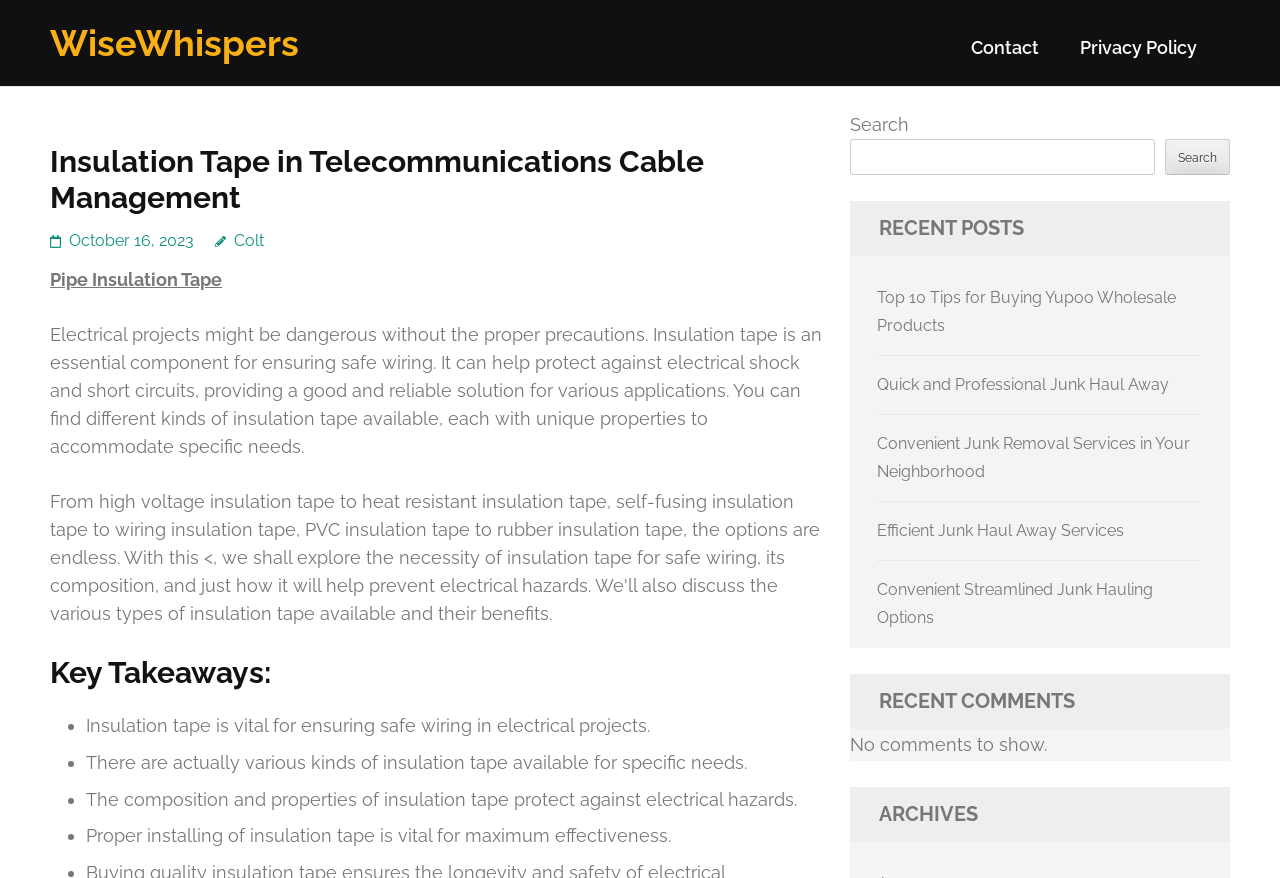Please identify the bounding box coordinates of the clickable element to fulfill the following instruction: "View the recent post about Top 10 Tips for Buying Yupoo Wholesale Products". The coordinates should be four float numbers between 0 and 1, i.e., [left, top, right, bottom].

[0.685, 0.328, 0.919, 0.382]